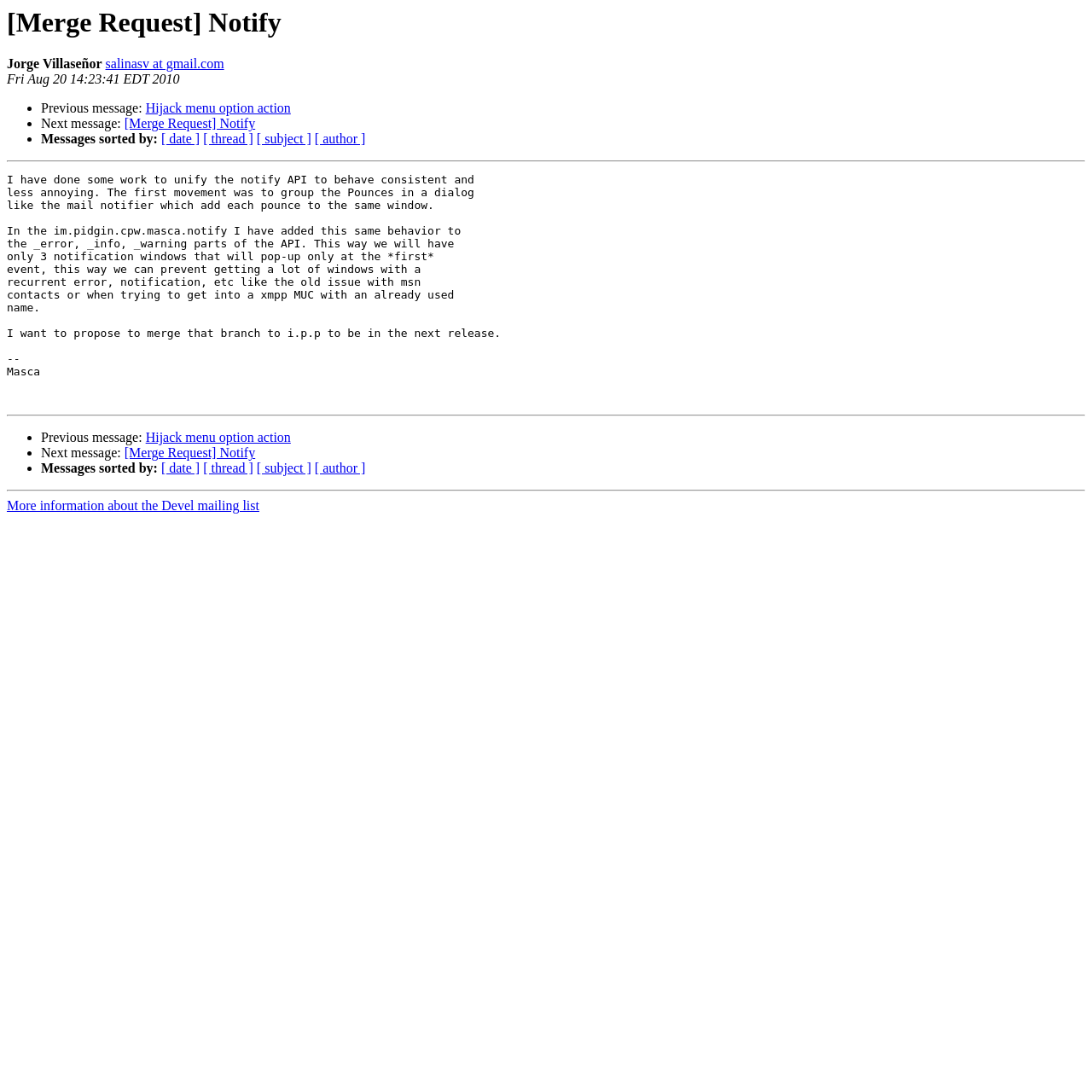Find the bounding box coordinates of the UI element according to this description: "Hijack menu option action".

[0.133, 0.093, 0.266, 0.106]